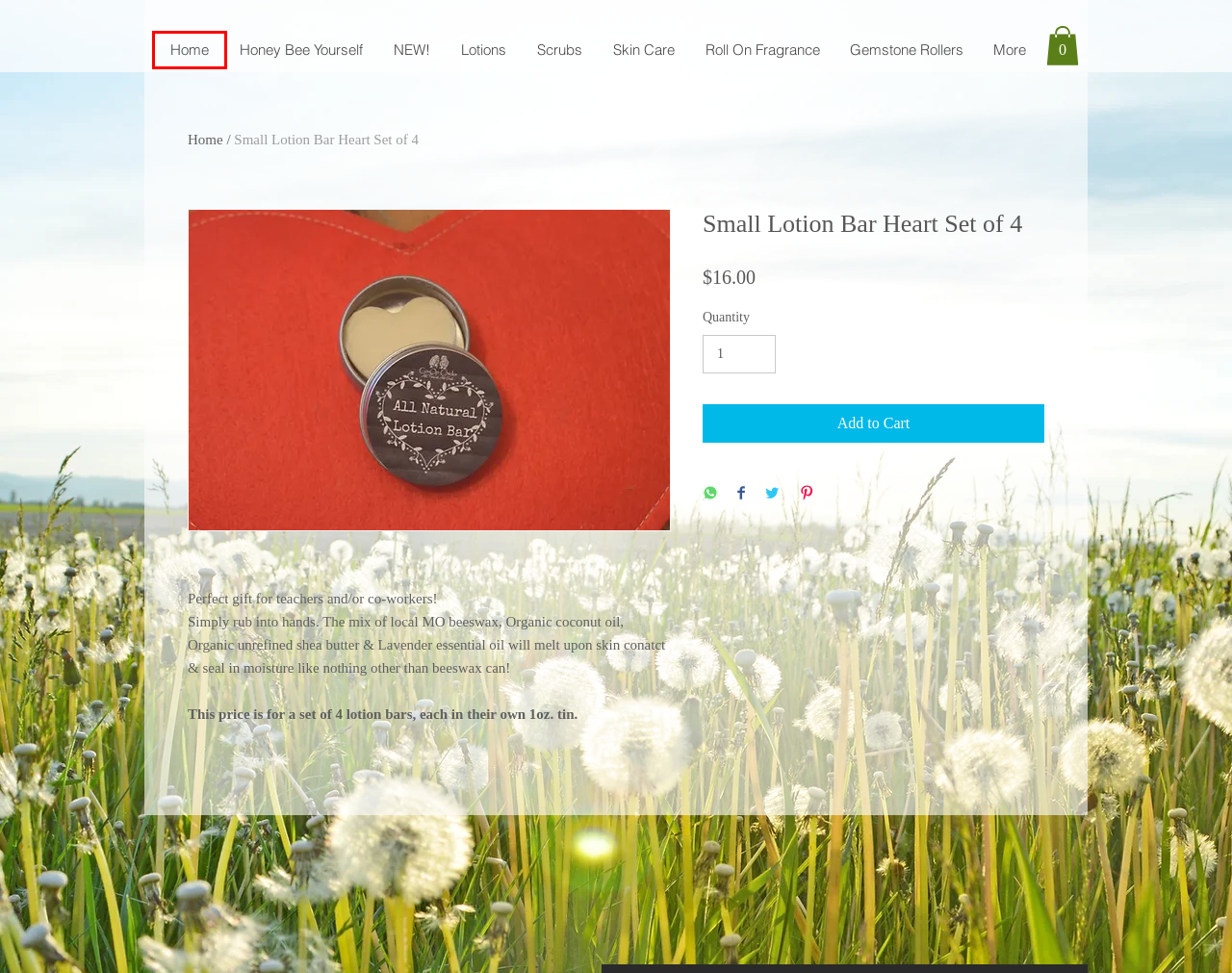You’re provided with a screenshot of a webpage that has a red bounding box around an element. Choose the best matching webpage description for the new page after clicking the element in the red box. The options are:
A. Gemstone Rollers | Back to the Earth
B. Roll On Fragrance   | Back to the Earth
C. Home | Back to the Earth
D. Lotions | Back to the Earth
E. Scrubs  | Back to the Earth
F. NEW! | Back to the Earth
G. Honey Bee Yourself | Back to the Earth
H. Skin Care | Back to the Earth

C